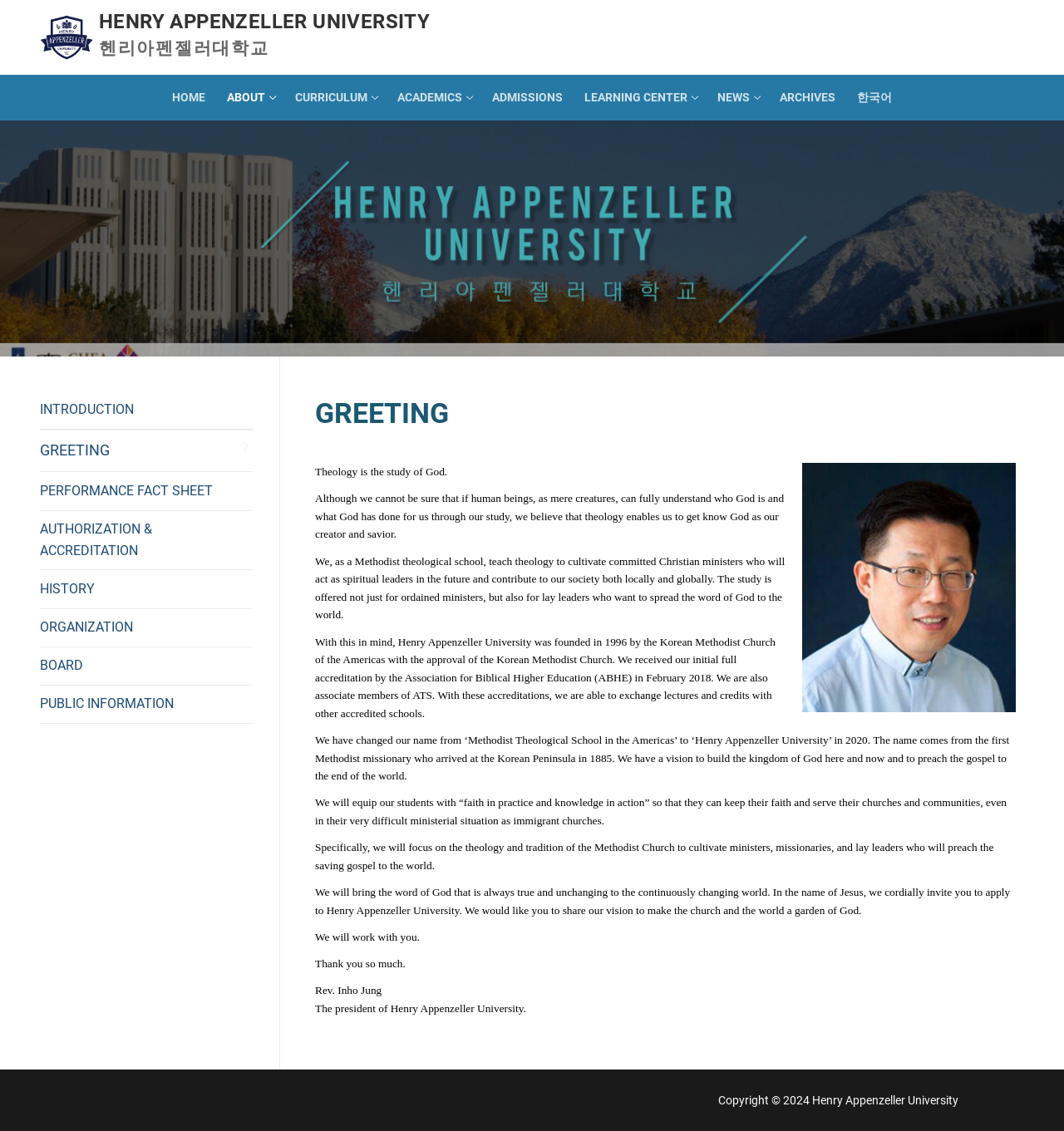Given the element description: "Henry Appenzeller University", predict the bounding box coordinates of the UI element it refers to, using four float numbers between 0 and 1, i.e., [left, top, right, bottom].

[0.093, 0.009, 0.404, 0.03]